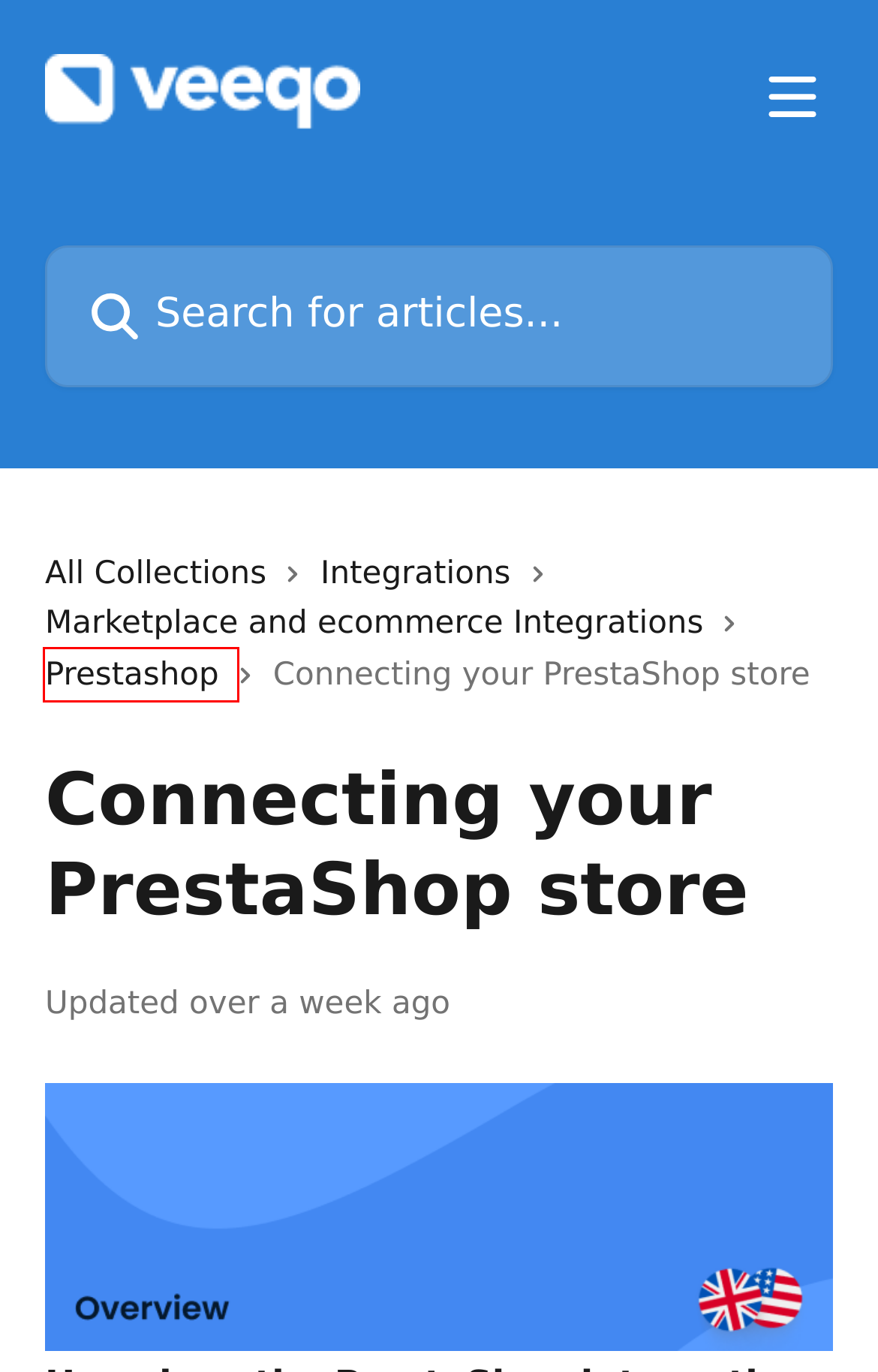Observe the screenshot of a webpage with a red bounding box around an element. Identify the webpage description that best fits the new page after the element inside the bounding box is clicked. The candidates are:
A. Connecting your Etsy store | Veeqo Help Center
B. Veeqo - Updates
C. Prestashop | Veeqo Help Center
D. Connecting your BigCommerce store | Veeqo Help Center
E. Connecting your Not On The High Street (NOTHS) store | Veeqo Help Center
F. Connecting your Lightspeed Retail X-Series (Formerly Vend) POS | Veeqo Help Center
G. Connecting your Magento store via direct integration (Version 2.0+) | Veeqo Help Center
H. Integrations | Veeqo Help Center

C